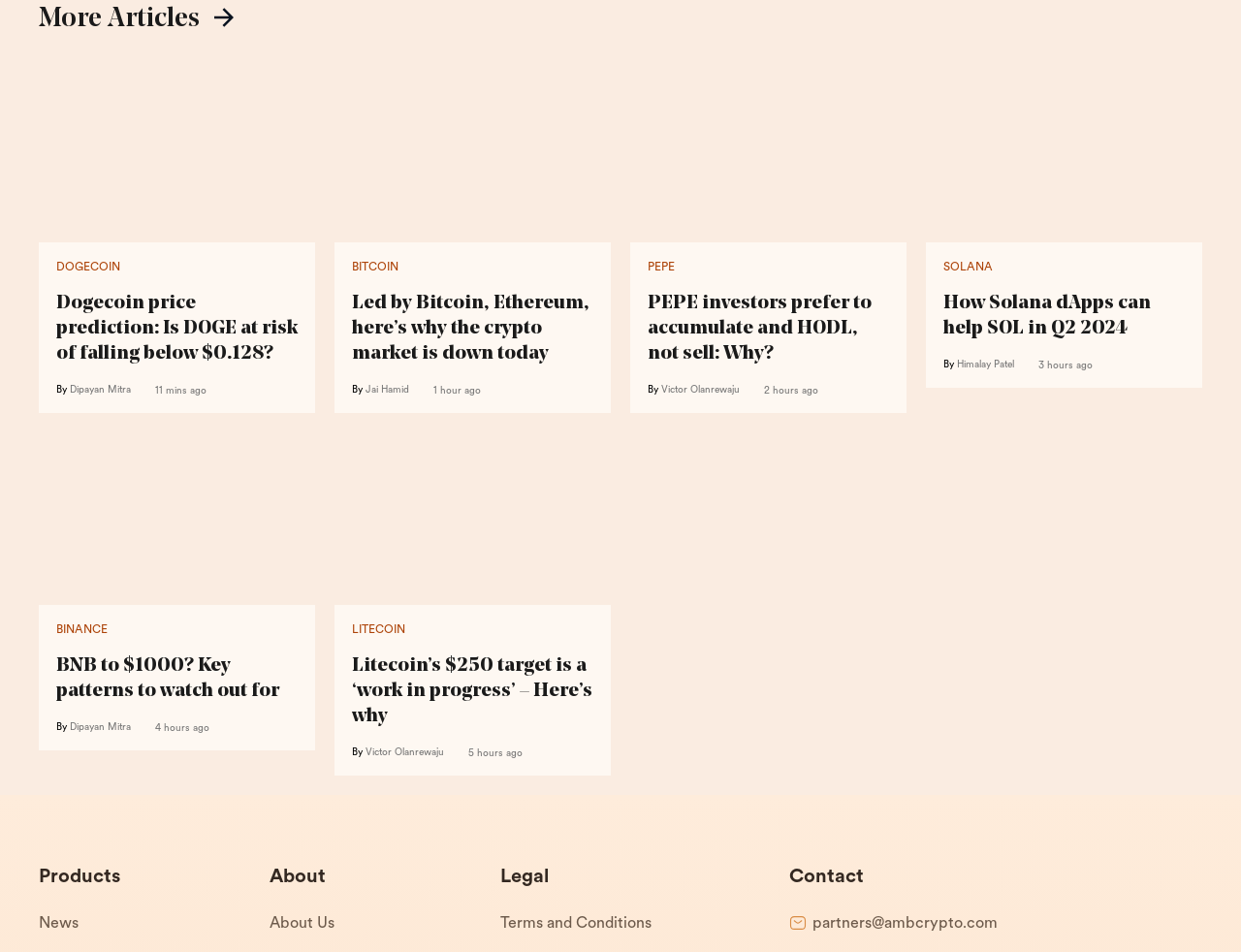What is the time interval between the first and last articles?
Give a detailed and exhaustive answer to the question.

I compared the timestamps of the first and last articles, and the difference is 4 hours.